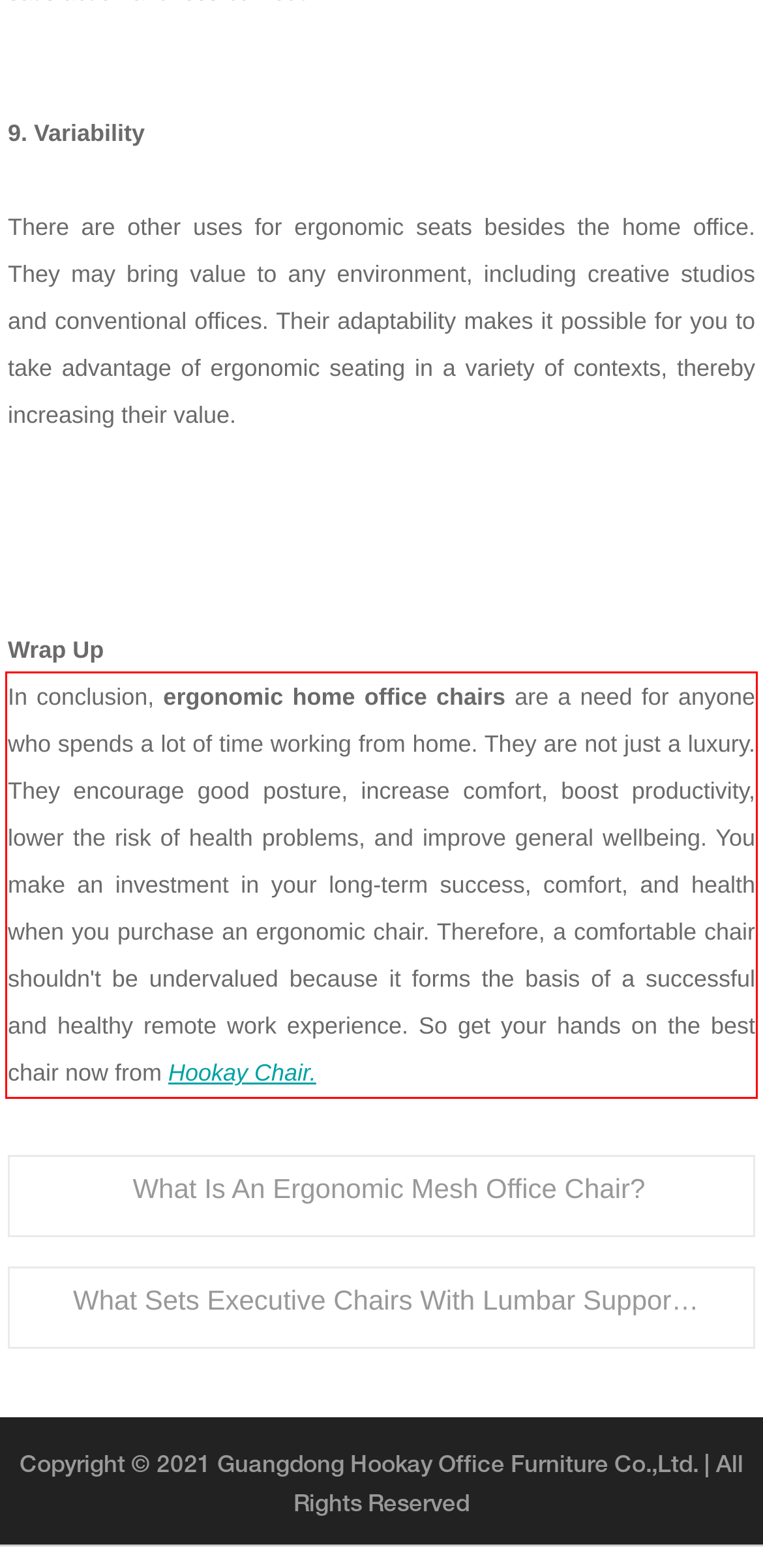You have a screenshot of a webpage with a red bounding box. Use OCR to generate the text contained within this red rectangle.

In conclusion, ergonomic home office chairs are a need for anyone who spends a lot of time working from home. They are not just a luxury. They encourage good posture, increase comfort, boost productivity, lower the risk of health problems, and improve general wellbeing. You make an investment in your long-term success, comfort, and health when you purchase an ergonomic chair. Therefore, a comfortable chair shouldn't be undervalued because it forms the basis of a successful and healthy remote work experience. So get your hands on the best chair now from Hookay Chair.